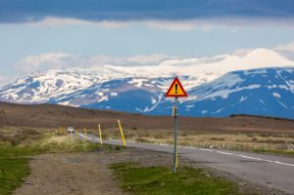What is the weather like in the image?
We need a detailed and exhaustive answer to the question. Please elaborate.

The dramatic sky in the image suggests that the weather is unpredictable, which is a common feature of Iceland's wilderness, known for its rapidly changing weather conditions.